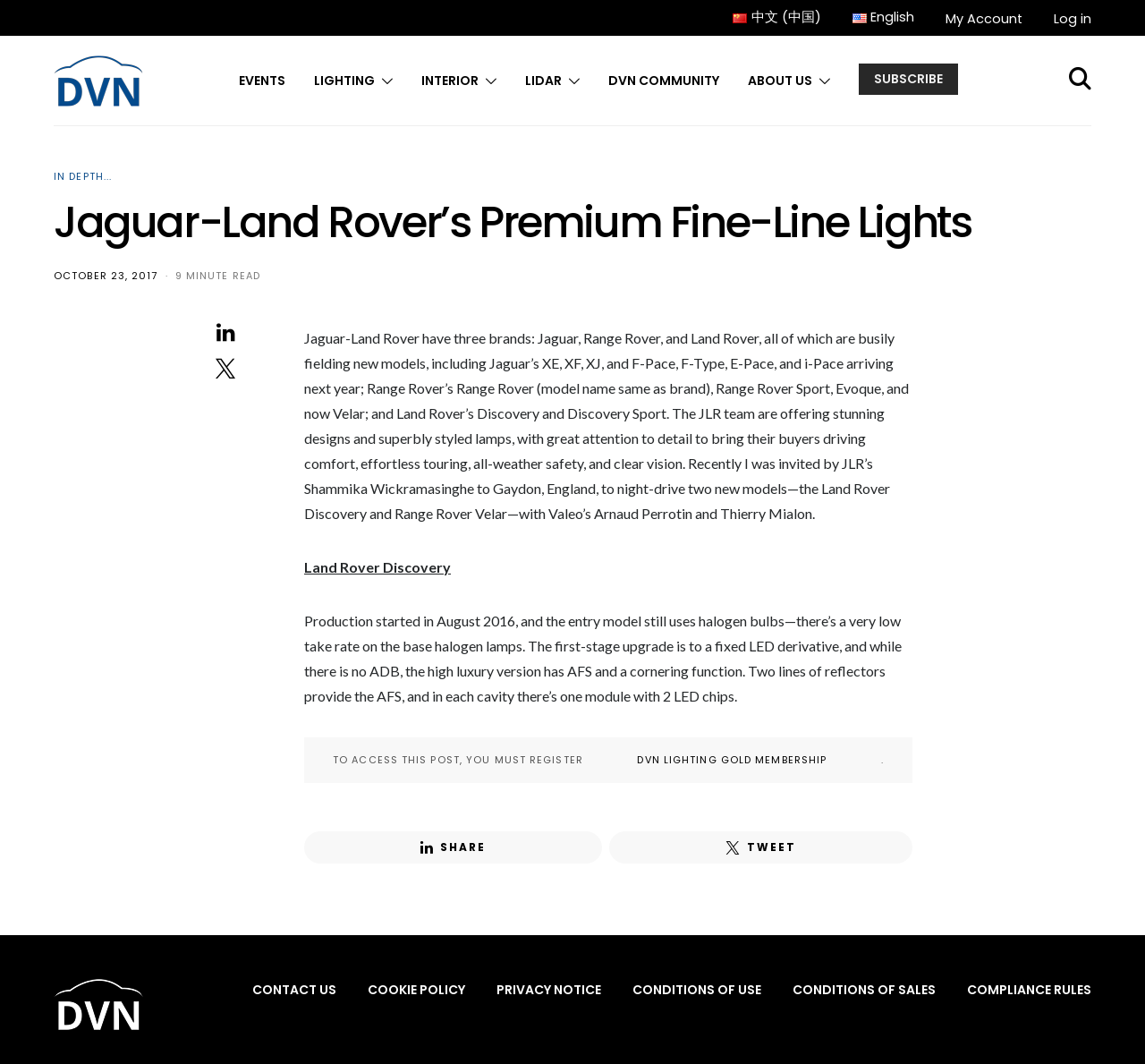Identify and provide the text content of the webpage's primary headline.

Jaguar-Land Rover’s Premium Fine-Line Lights